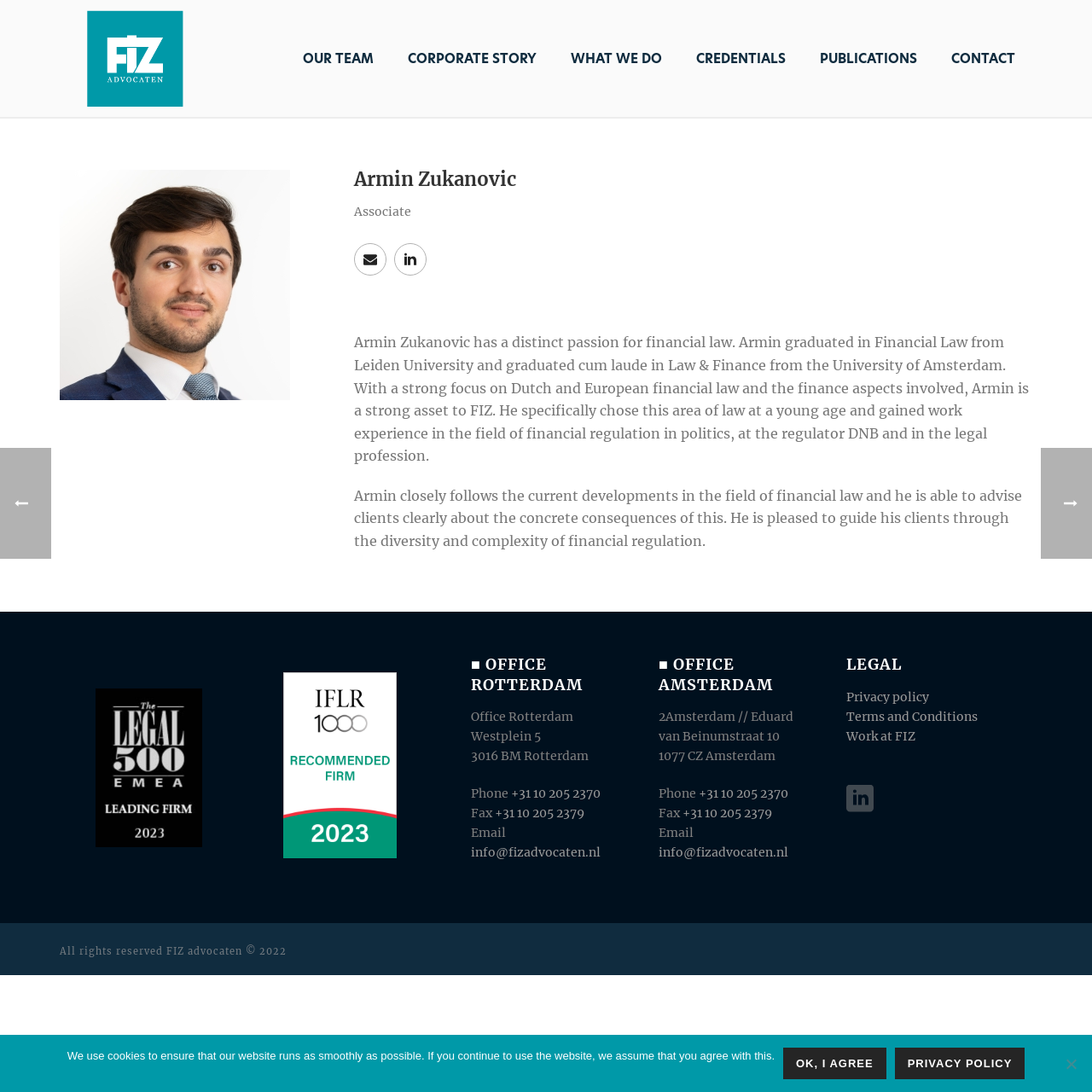Use the details in the image to answer the question thoroughly: 
Where are the offices of FIZ Advocaten located?

According to the webpage, FIZ Advocaten has offices in Rotterdam and Amsterdam, as indicated by the StaticText '■ OFFICE ROTTERDAM' and '■ OFFICE AMSTERDAM'.